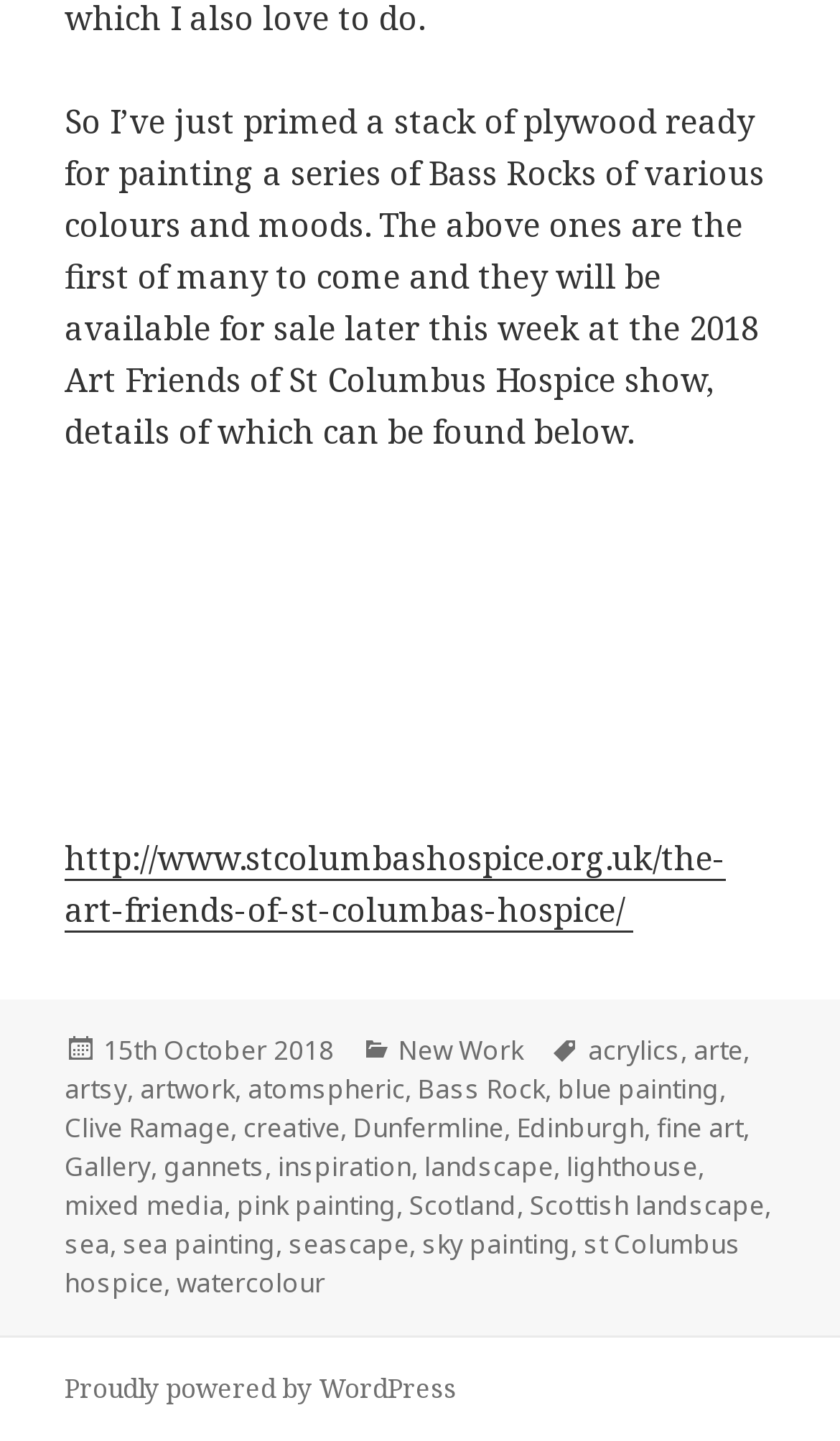Provide your answer in a single word or phrase: 
What type of painting is mentioned in the text?

acrylics